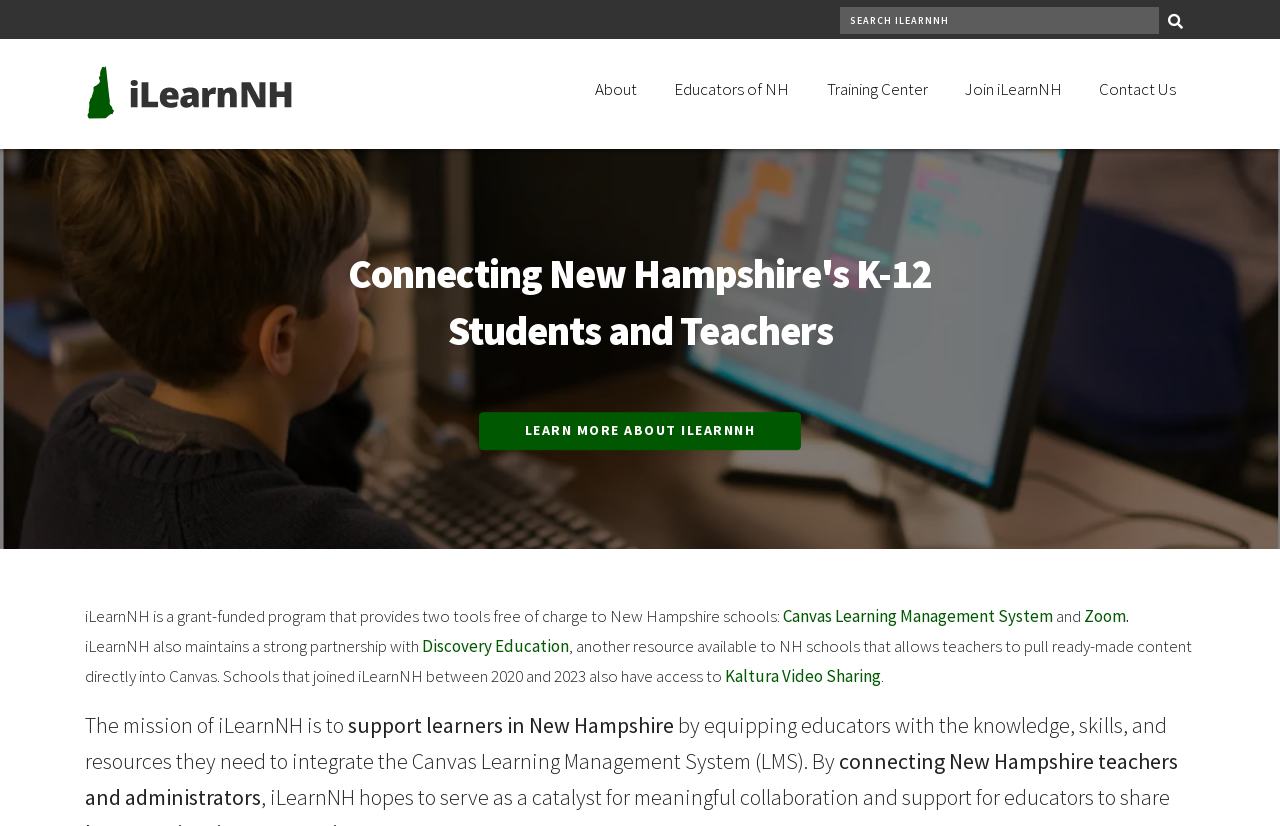Please identify the bounding box coordinates of the element that needs to be clicked to perform the following instruction: "Click on the 'Scroll to top' button".

None